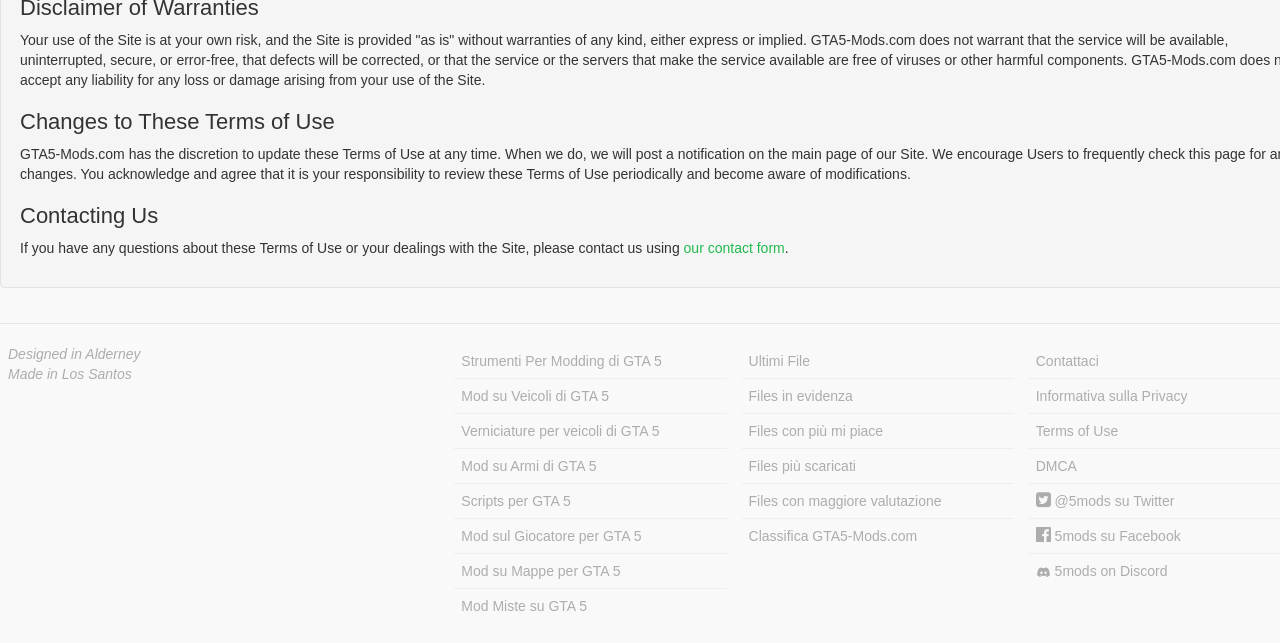Determine the bounding box coordinates for the clickable element required to fulfill the instruction: "check the Classifica GTA5-Mods.com". Provide the coordinates as four float numbers between 0 and 1, i.e., [left, top, right, bottom].

[0.579, 0.807, 0.792, 0.86]